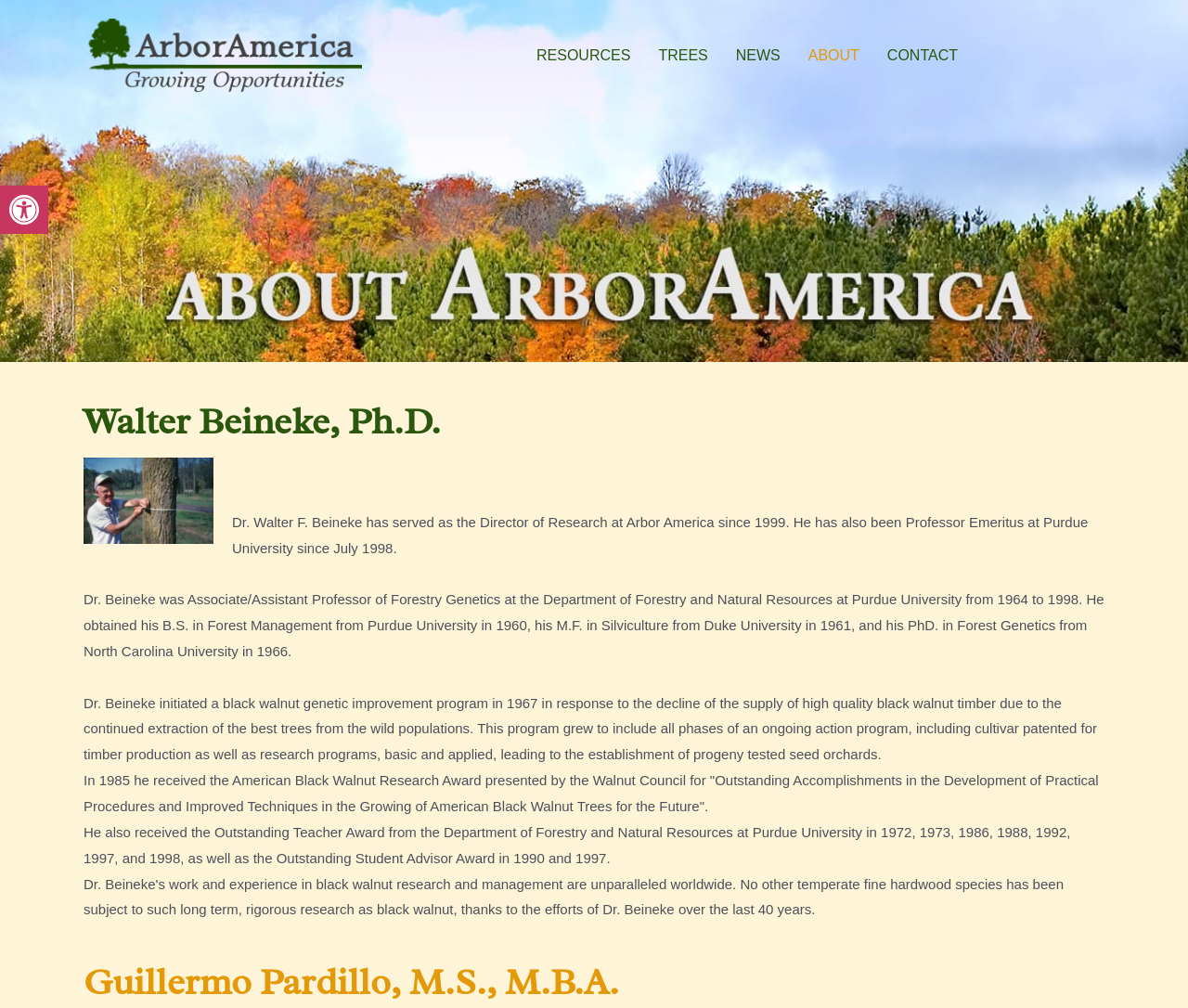Please identify the coordinates of the bounding box for the clickable region that will accomplish this instruction: "View the profile of Walter Beineke, Ph.D.".

[0.07, 0.396, 0.93, 0.44]